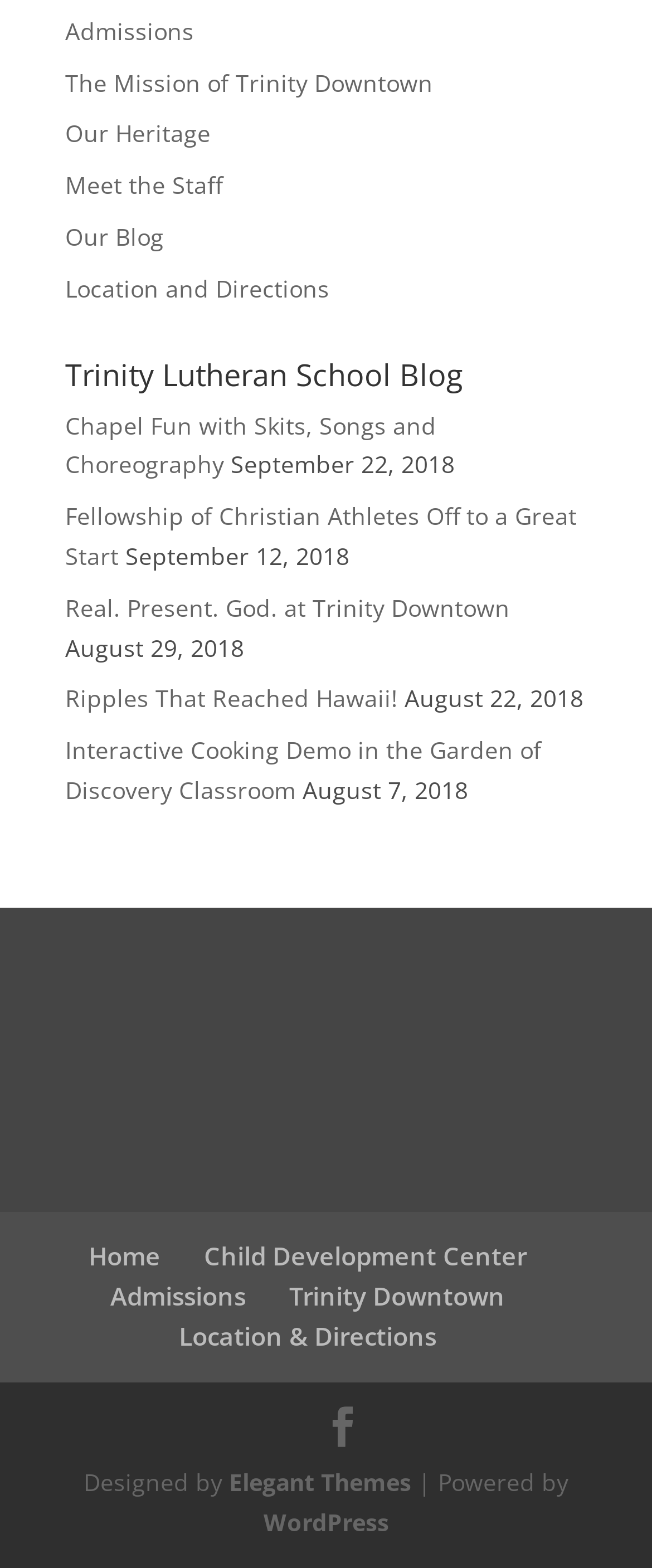Could you find the bounding box coordinates of the clickable area to complete this instruction: "Read the blog post about Chapel Fun with Skits, Songs and Choreography"?

[0.1, 0.261, 0.669, 0.306]